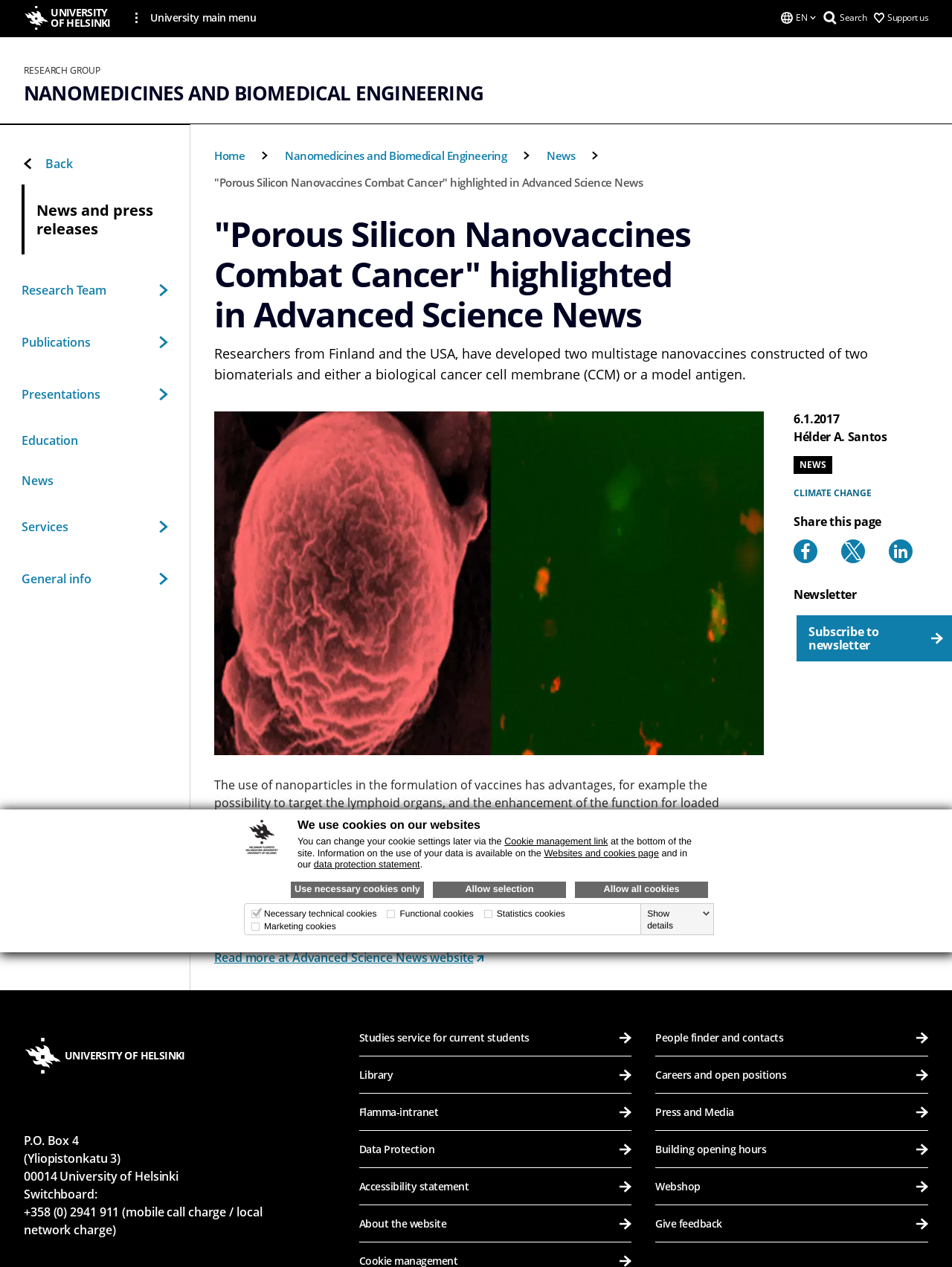Refer to the image and answer the question with as much detail as possible: What is the name of the university?

I found the answer by looking at the top-left corner of the webpage, where the university's logo and name are displayed.